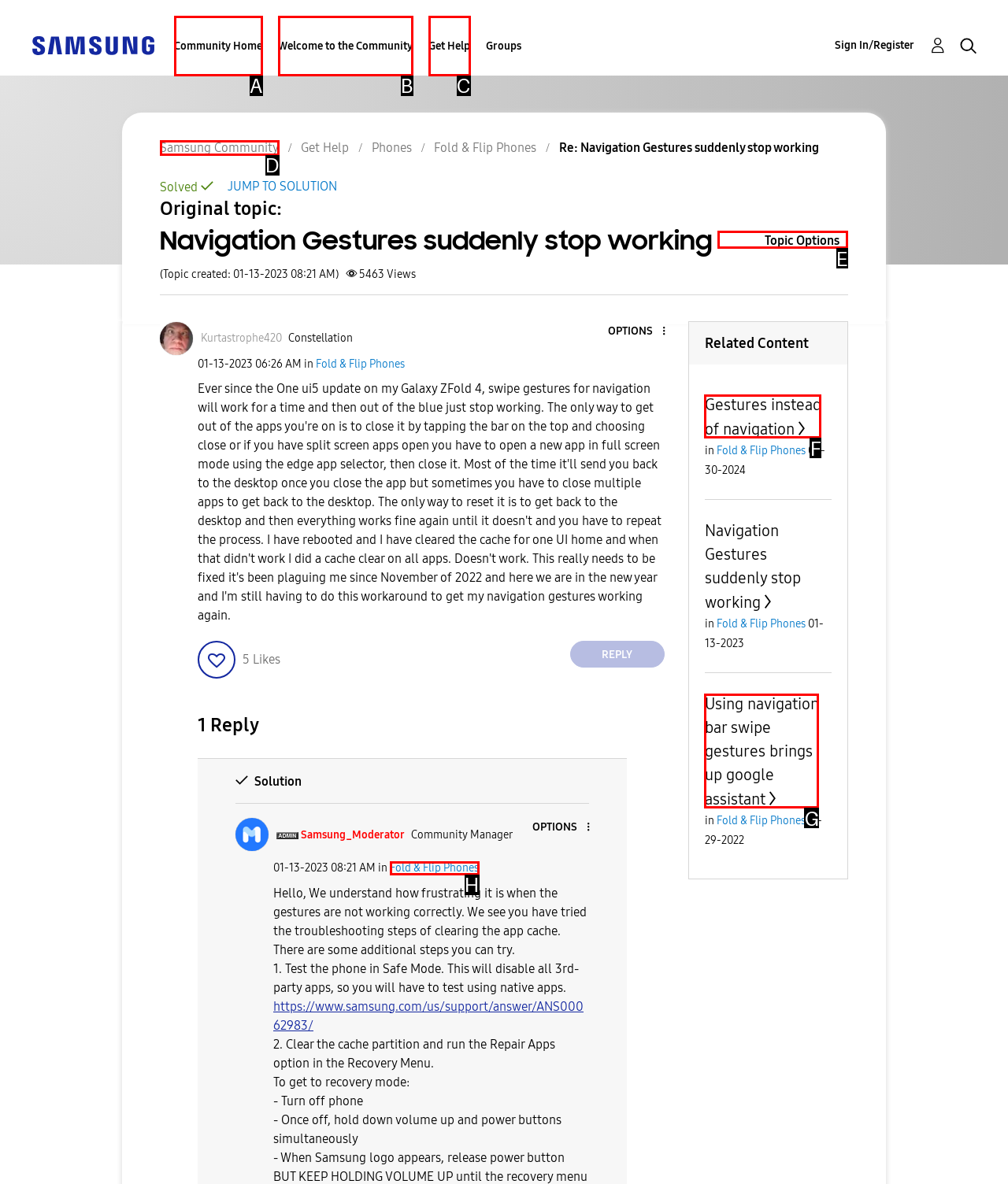Select the appropriate HTML element that needs to be clicked to execute the following task: Click on the 'Topic Options' button. Respond with the letter of the option.

E